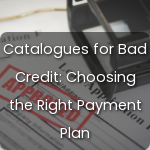What is the purpose of the graphic?
Please provide a single word or phrase based on the screenshot.

Guiding readers